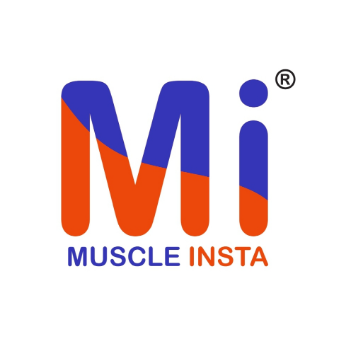Please look at the image and answer the question with a detailed explanation: What does the registered trademark symbol denote?

The registered trademark symbol (®) denotes the brand's trademarked status, indicating its established presence in the market, which implies that the brand has a recognized and protected identity.